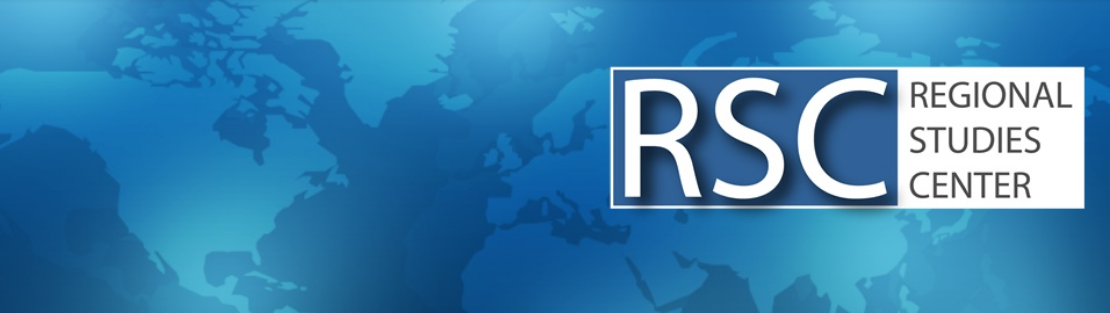What region does the center focus on?
Look at the image and respond with a one-word or short phrase answer.

South Caucasus